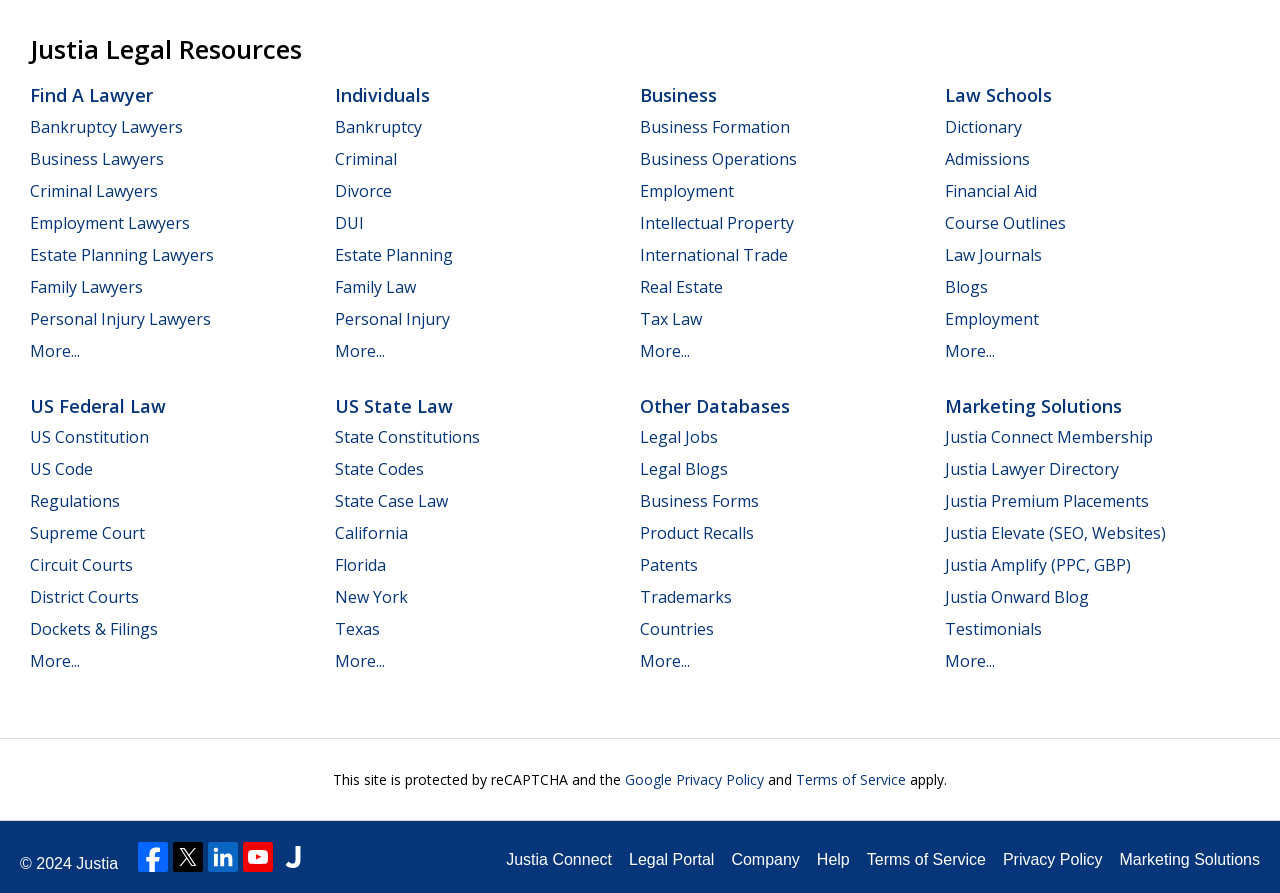Extract the bounding box coordinates of the UI element described by: "ABOUT US". The coordinates should include four float numbers ranging from 0 to 1, e.g., [left, top, right, bottom].

None